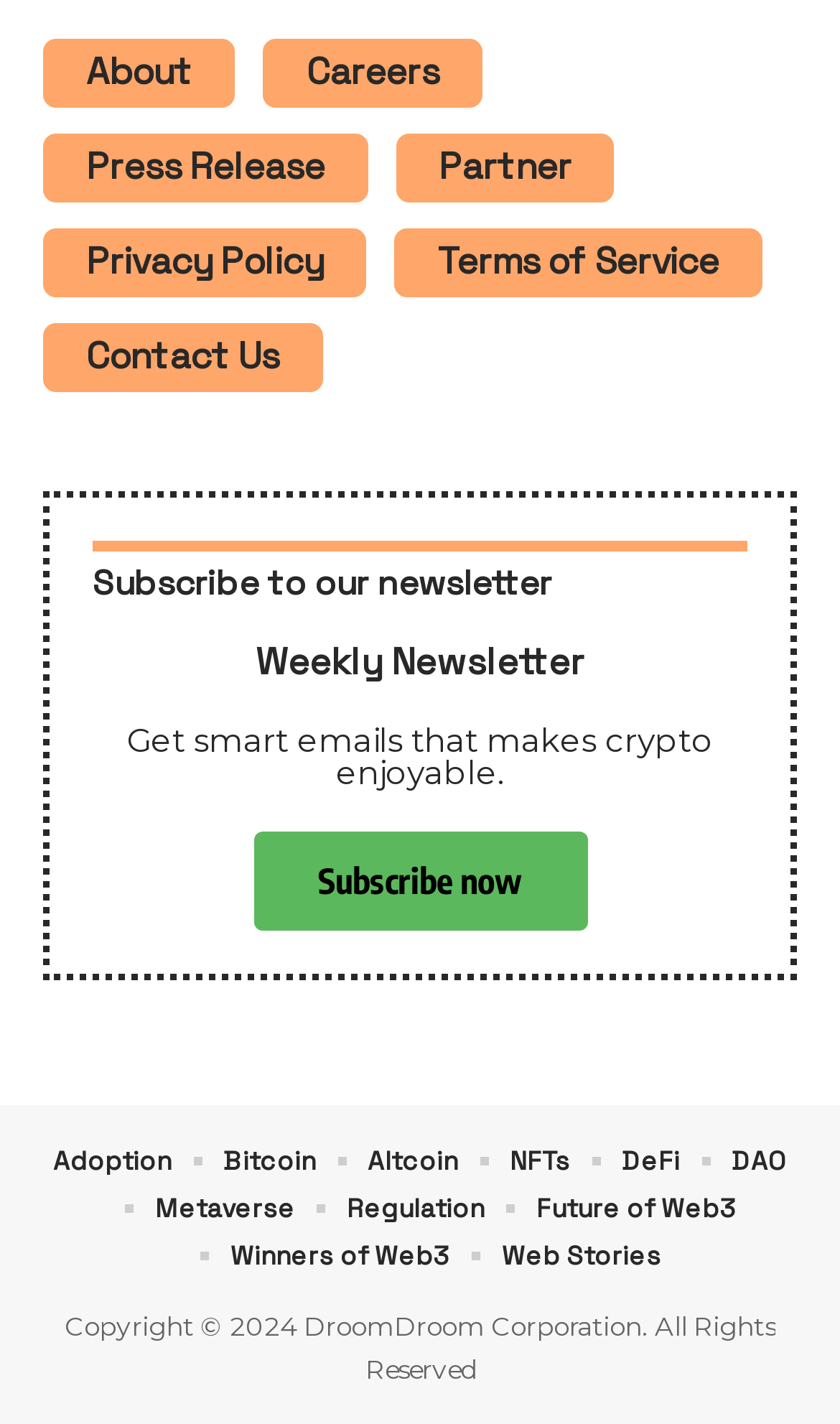Identify the bounding box coordinates of the HTML element based on this description: "Altcoin".

[0.437, 0.798, 0.545, 0.832]